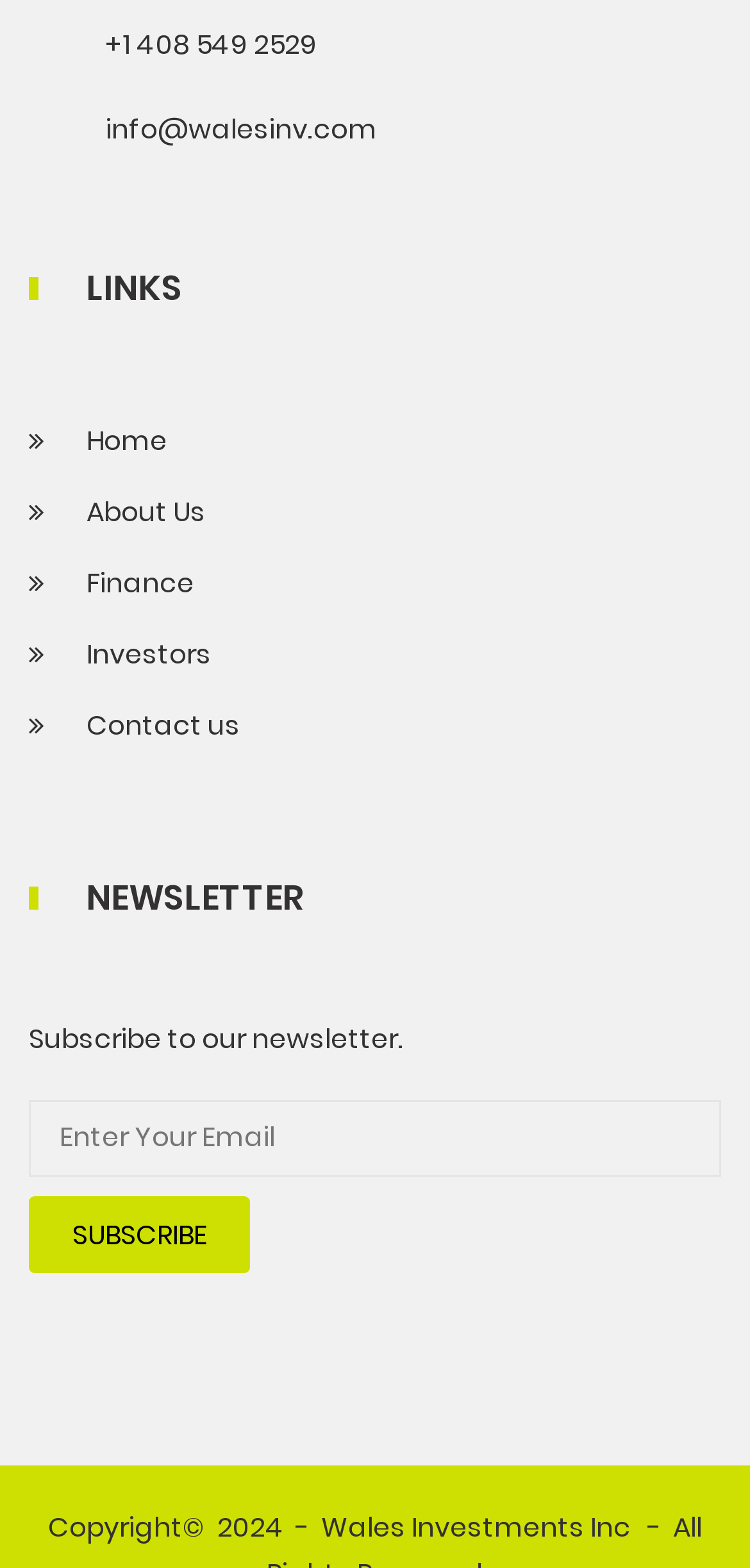How many links are under the 'LINKS' heading?
Could you answer the question in a detailed manner, providing as much information as possible?

The 'LINKS' heading is located at [0.038, 0.171, 0.962, 0.198] and has five links underneath it, namely 'Home', 'About Us', 'Finance', 'Investors', and 'Contact us'. These links are identified by their element types as 'link' and have bounding box coordinates that indicate their vertical positions.